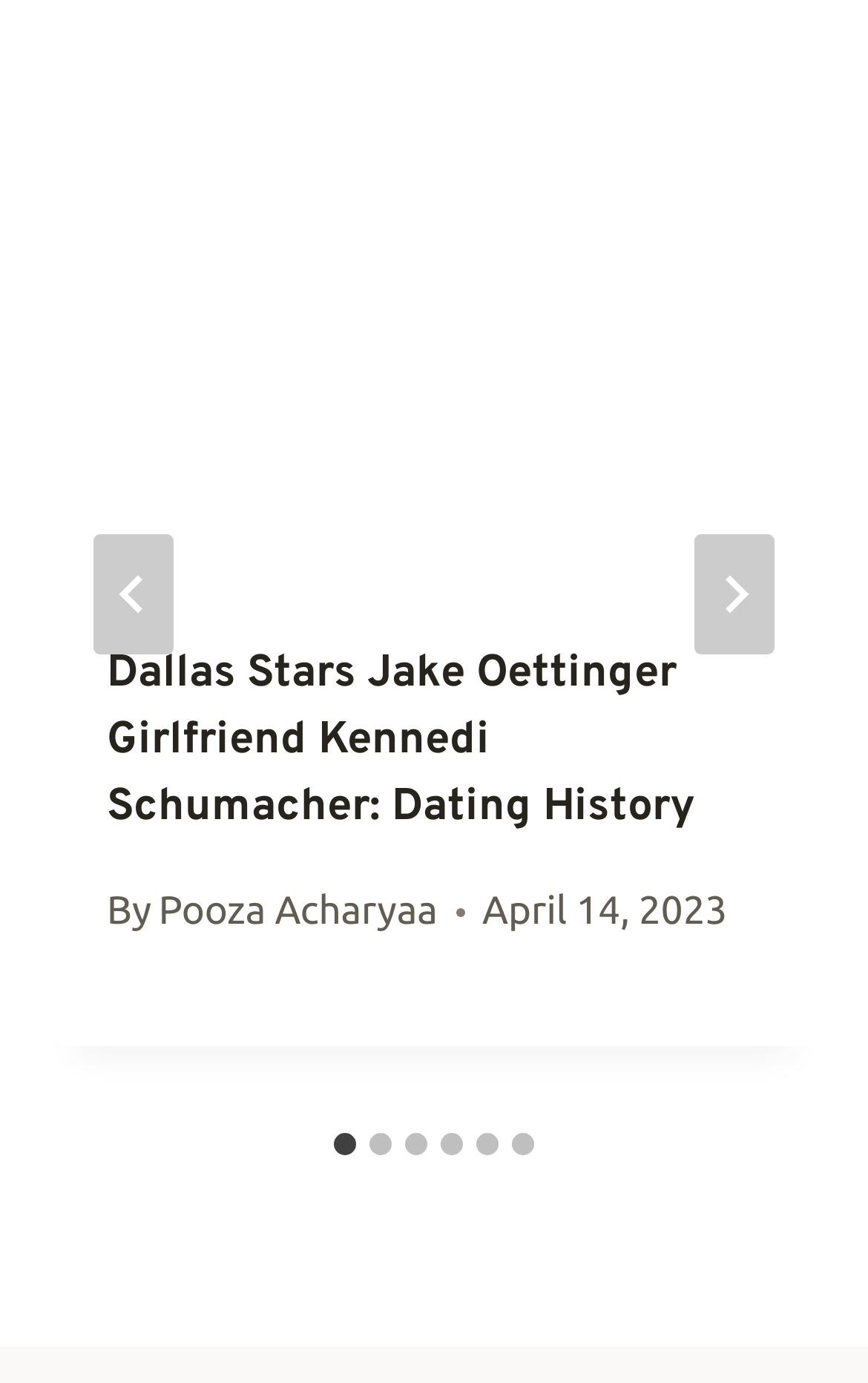Given the element description aria-label="Next", specify the bounding box coordinates of the corresponding UI element in the format (top-left x, top-left y, bottom-right x, bottom-right y). All values must be between 0 and 1.

[0.8, 0.386, 0.892, 0.473]